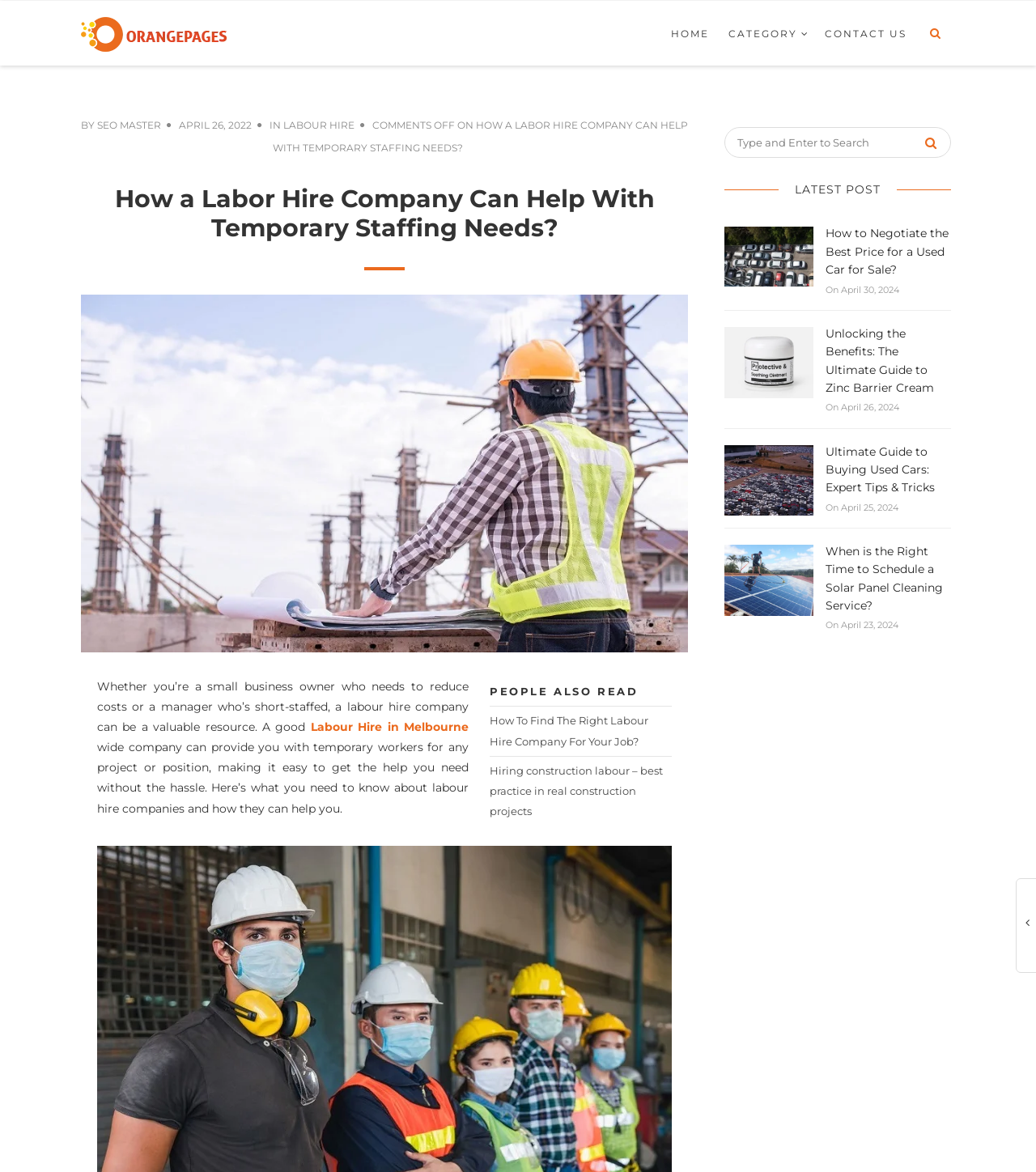Pinpoint the bounding box coordinates of the element to be clicked to execute the instruction: "Check out the article on Unlocking the Benefits: The Ultimate Guide to Zinc Barrier Cream".

[0.797, 0.278, 0.902, 0.337]